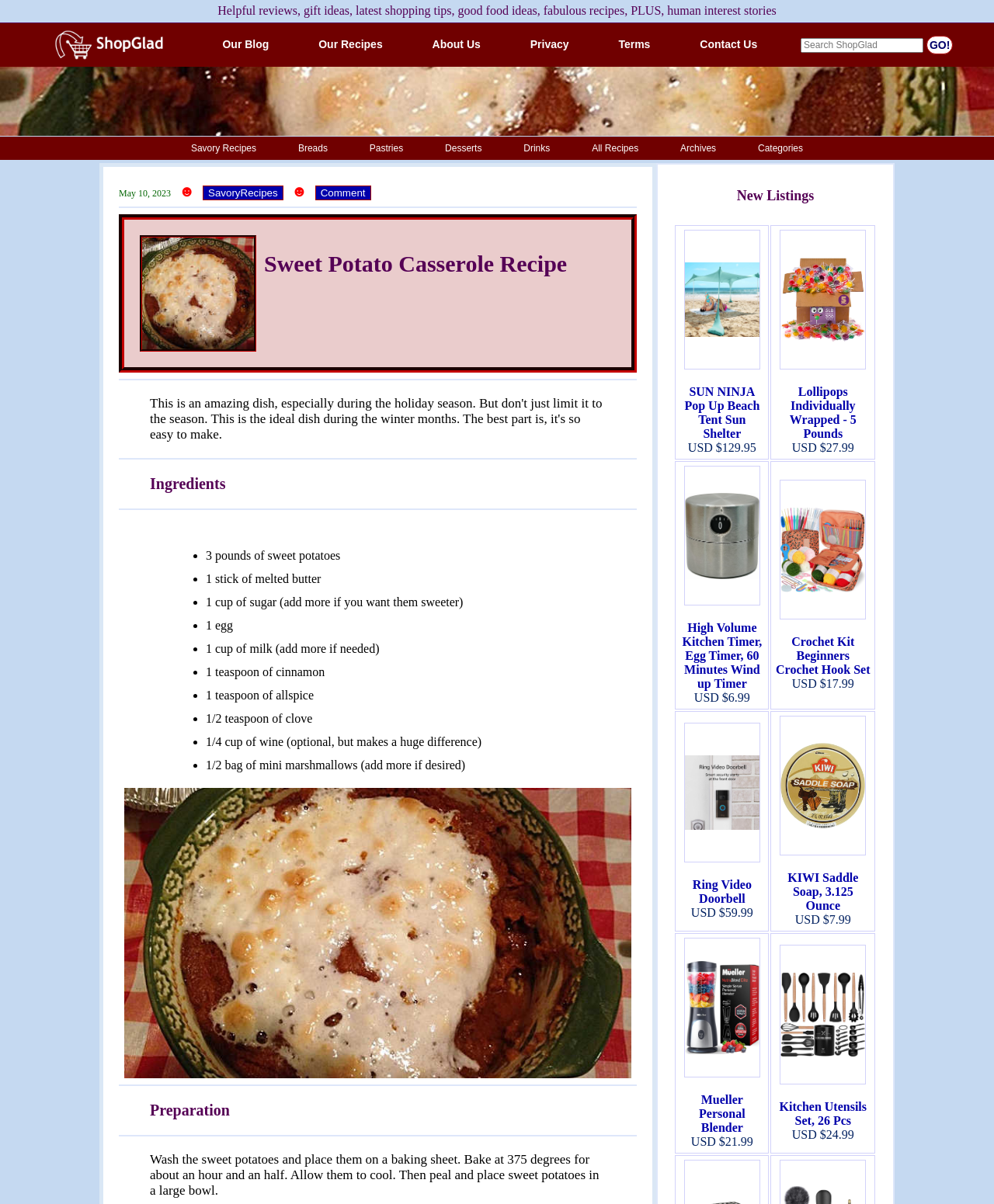Please give a one-word or short phrase response to the following question: 
What is the date displayed on the webpage?

May 10, 2023